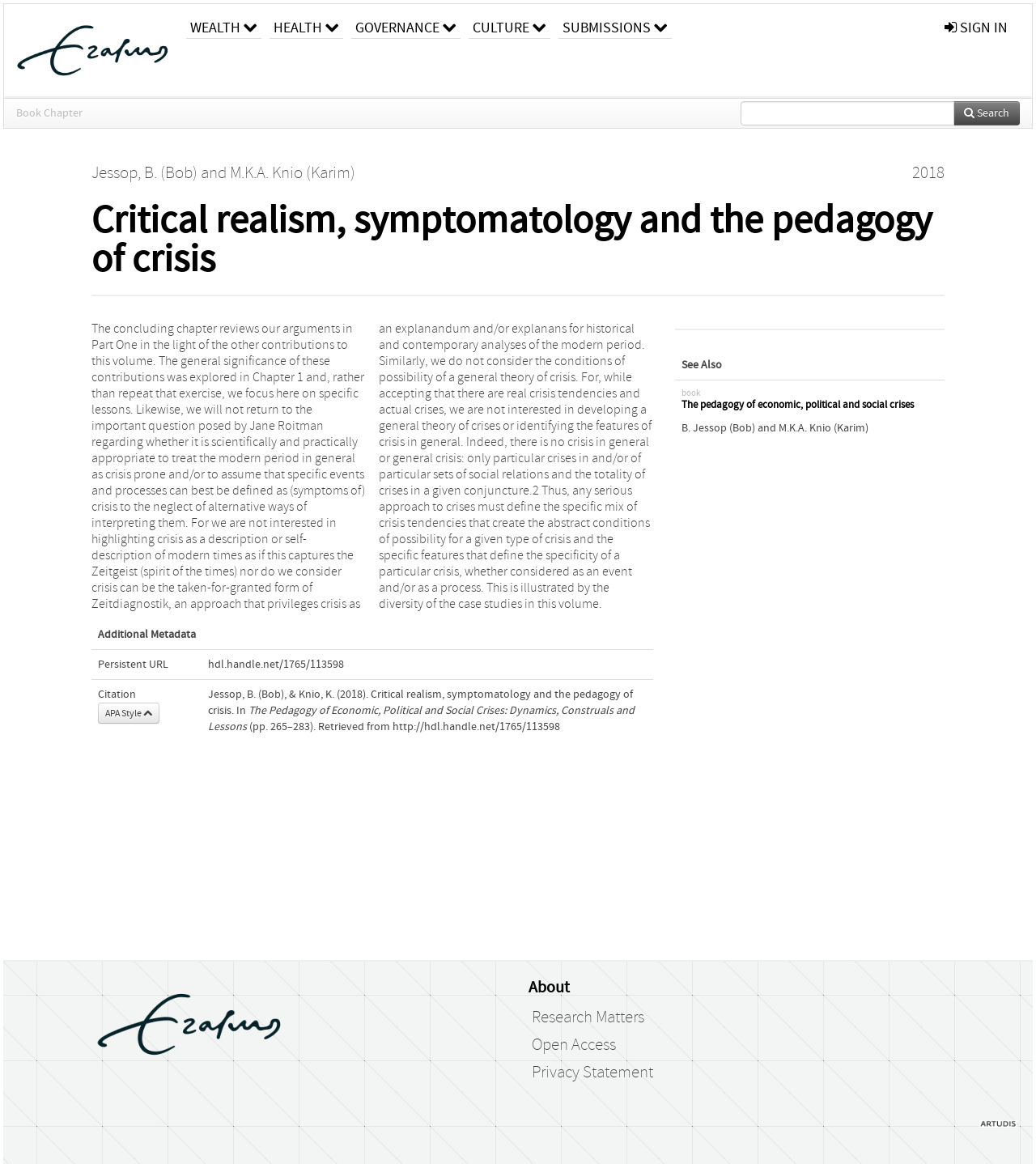Illustrate the webpage with a detailed description.

This webpage is the repository page for a book chapter titled "Critical realism, symptomatology and the pedagogy of crisis" by authors B. Jessop and M.K.A. Knio. The page is divided into several sections. At the top, there is a university logo and a navigation menu with links to various sections of the website, including "WEALTH", "HEALTH", "GOVERNANCE", "CULTURE", and "SUBMISSIONS". On the right side of the navigation menu, there is a search bar and a "SIGN IN" button.

Below the navigation menu, there is a section with the title "Critical realism, symptomatology and the pedagogy of crisis" and the authors' names. This section contains a summary of the book chapter, which discusses the concept of crisis and its relevance to modern times.

To the right of the summary, there is a table with additional metadata, including a persistent URL and a citation in APA style. Below the table, there is a separator line, followed by another table with a "See Also" section, which lists a related book titled "The pedagogy of economic, political and social crises" by the same authors.

At the bottom of the page, there is a footer section with links to the university website, "About" section, "Research Matters", "Open Access", and "Privacy Statement". There is also a link to the "artudis website" on the bottom right corner of the page.